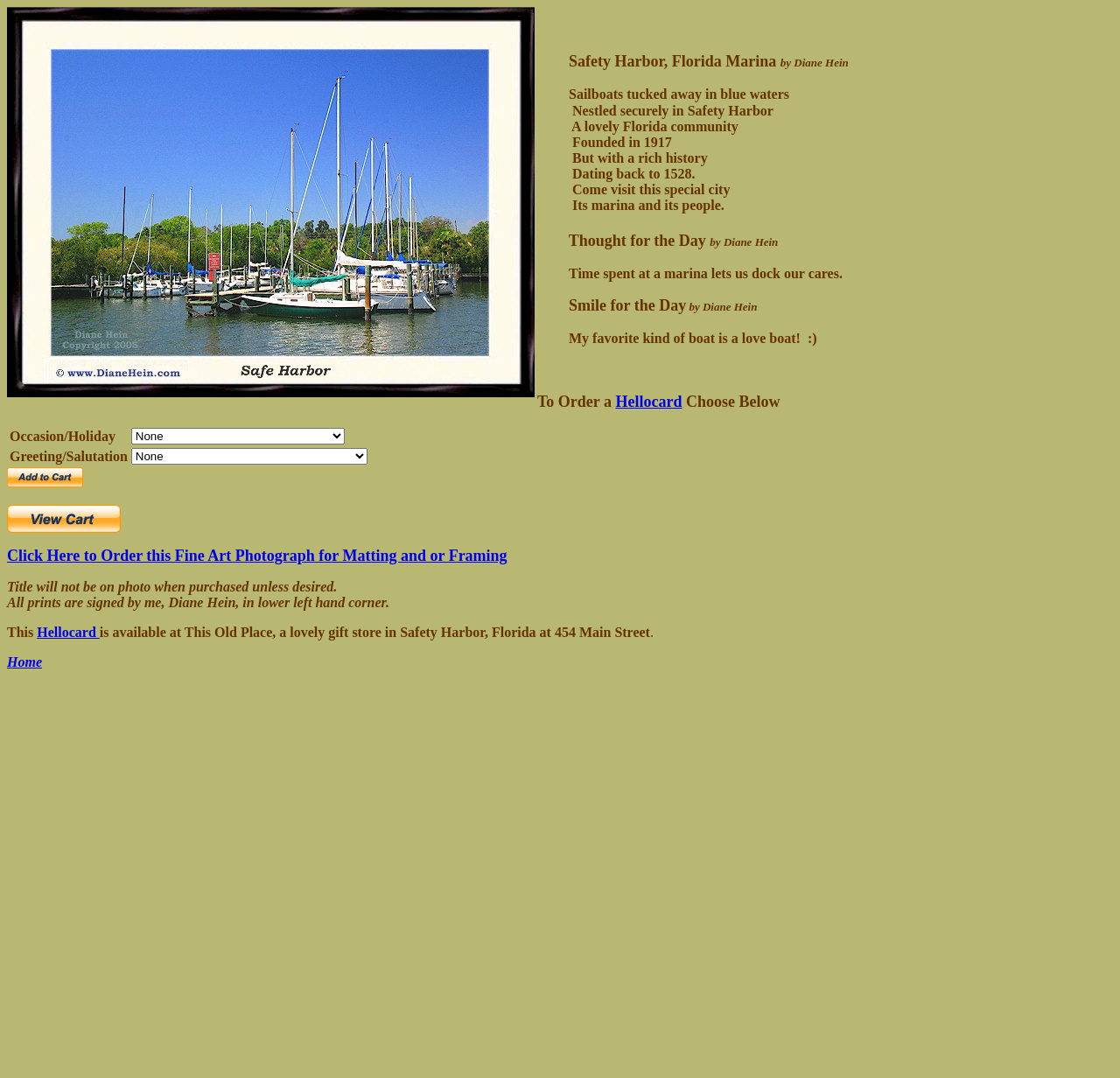Using the image as a reference, answer the following question in as much detail as possible:
Who is the author of the poem and photography?

The webpage has multiple instances of 'by Diane Hein' which suggests that Diane Hein is the author of the poem and photography.